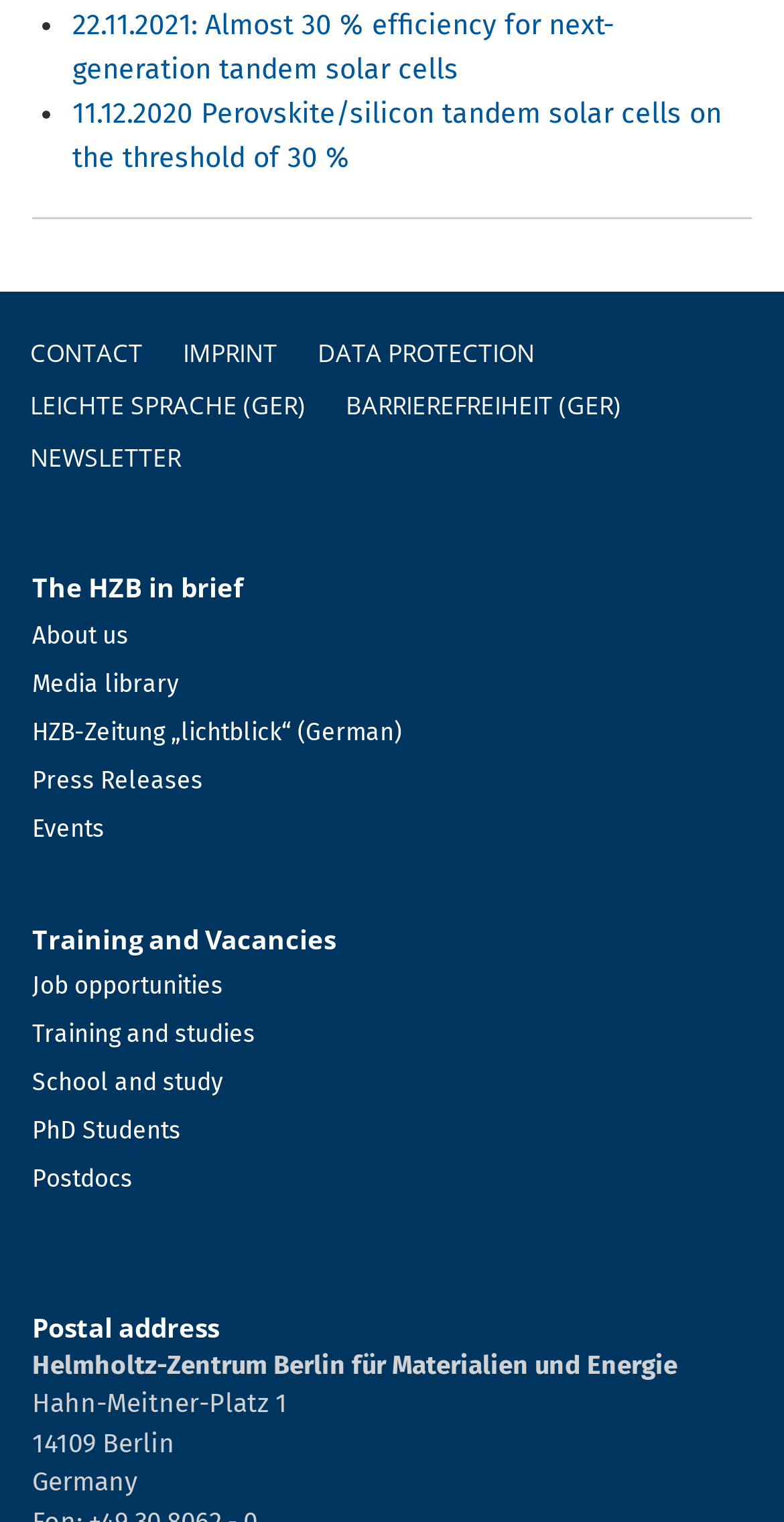Specify the bounding box coordinates of the area to click in order to follow the given instruction: "Read about 22.11.2021 news."

[0.092, 0.006, 0.785, 0.057]